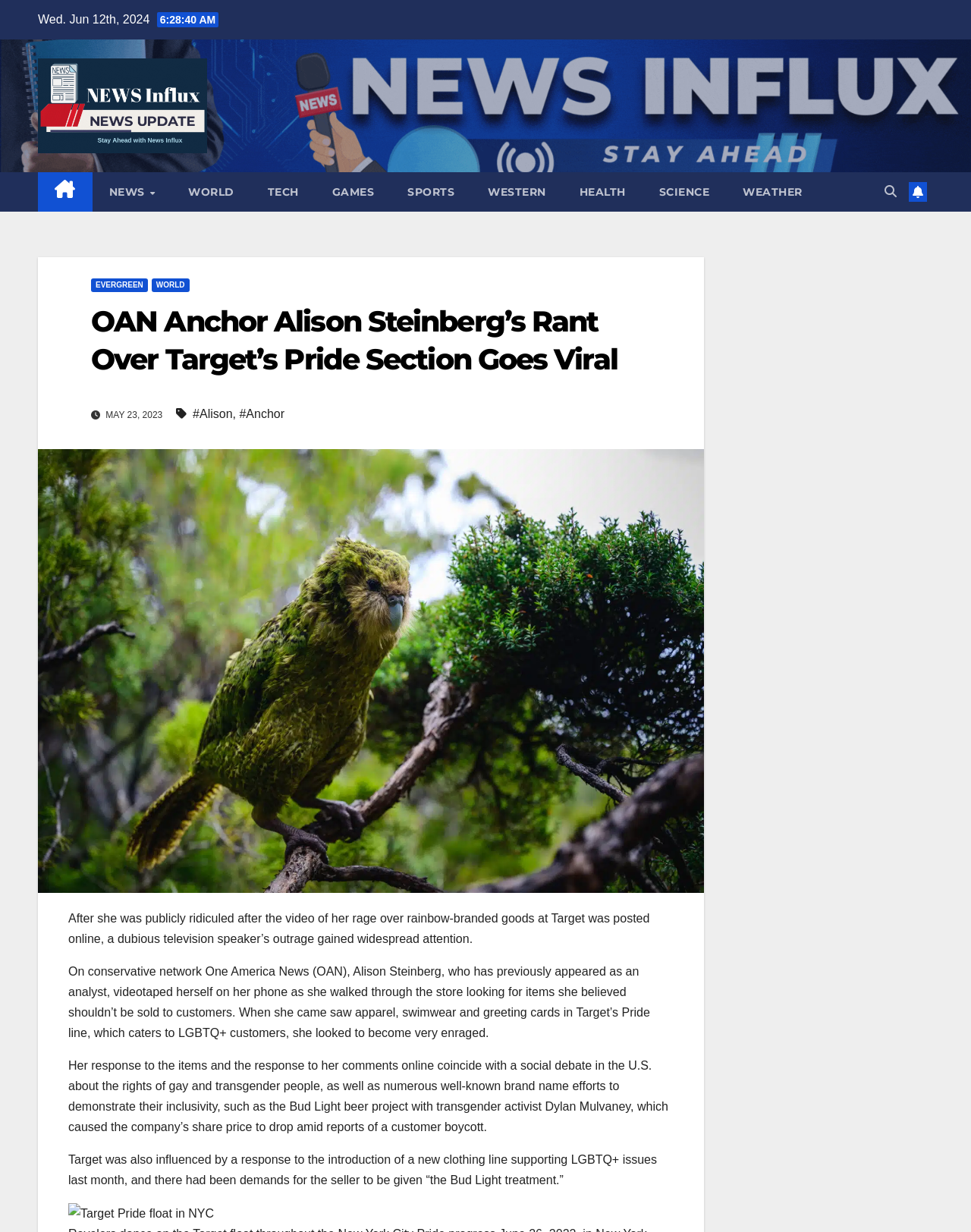What is the location of the Target Pride float image?
Using the details from the image, give an elaborate explanation to answer the question.

I found the location of the Target Pride float image by looking at the image element with the description 'Target Pride float in NYC' which is located at the coordinates [0.07, 0.976, 0.22, 0.993].